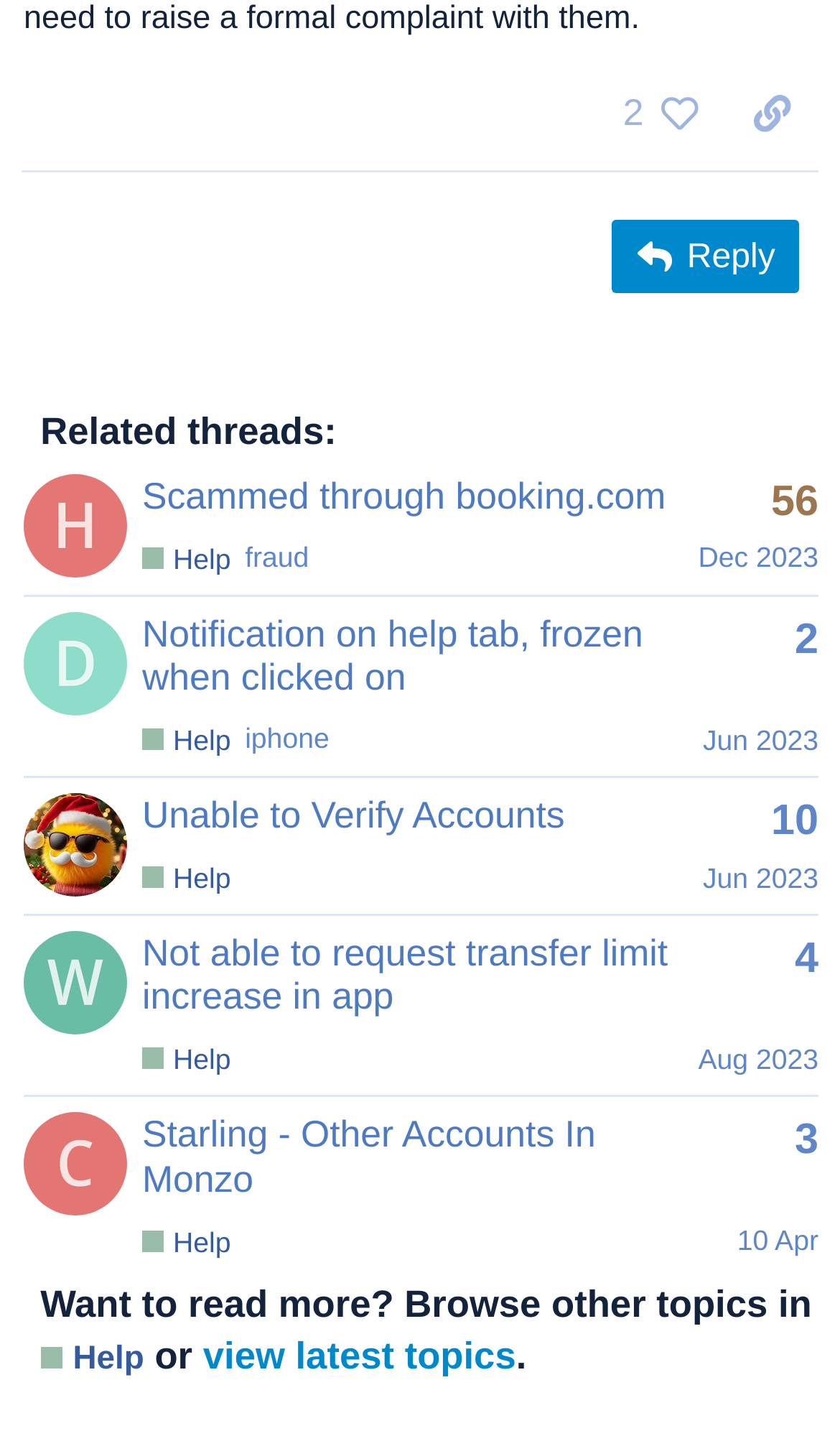Please determine the bounding box coordinates for the UI element described as: "10 Apr".

[0.878, 0.855, 0.974, 0.877]